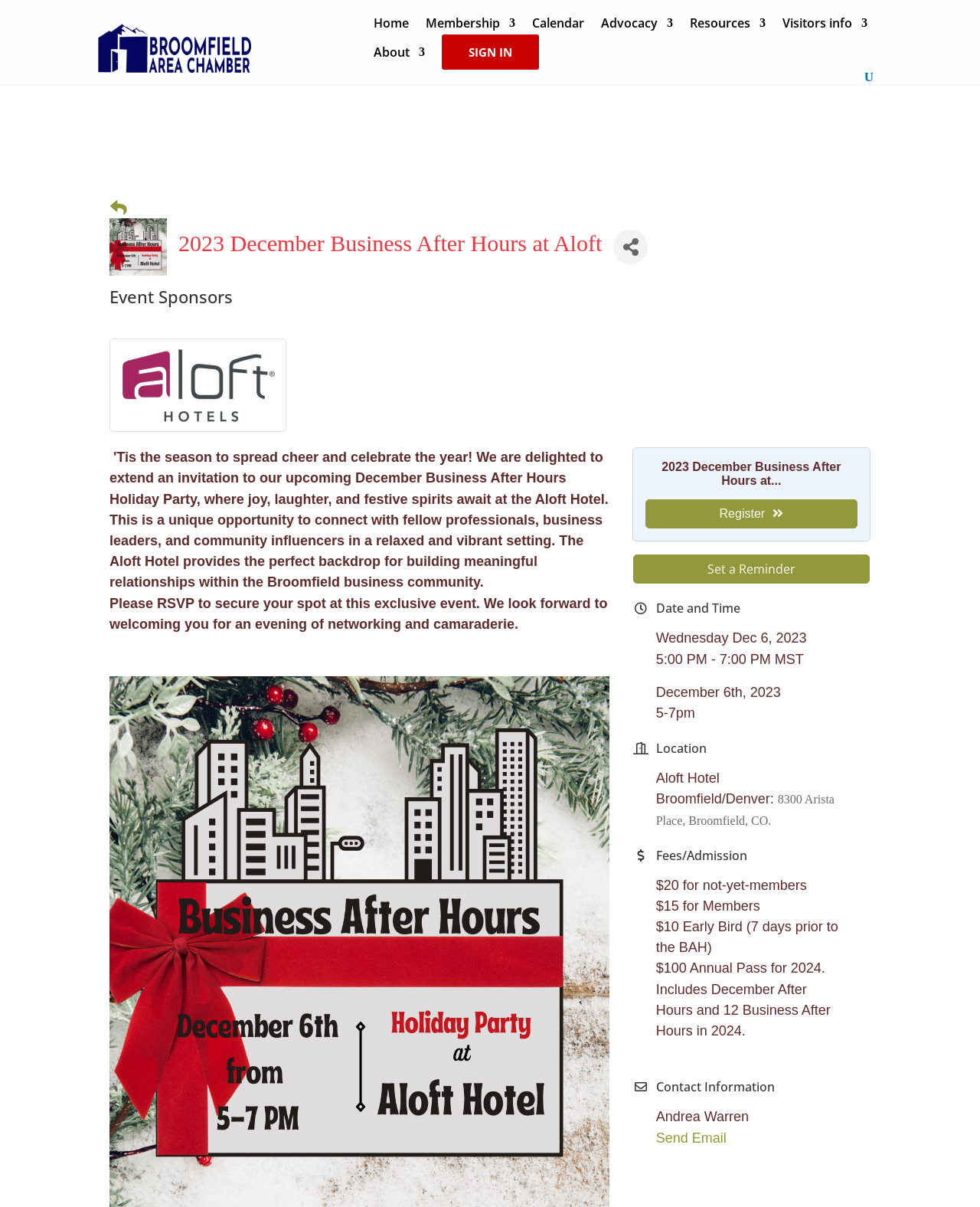What is the location of the event?
From the details in the image, provide a complete and detailed answer to the question.

I found the answer by looking at the section with the heading 'Location' and saw the text 'Aloft Hotel Broomfield/Denver:'.